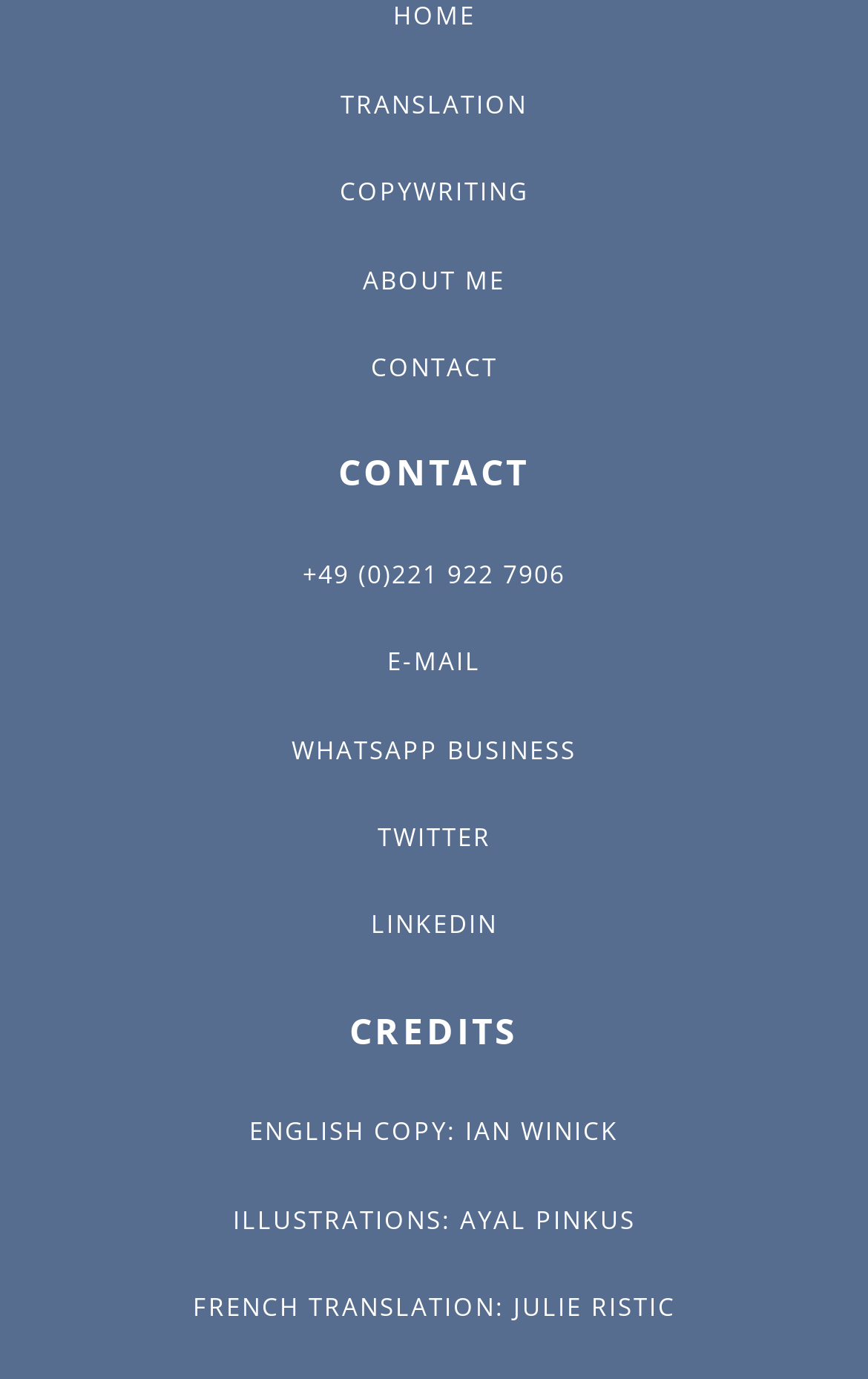Please provide a one-word or phrase answer to the question: 
What is the phone number provided on the webpage?

+49 (0)221 922 7906